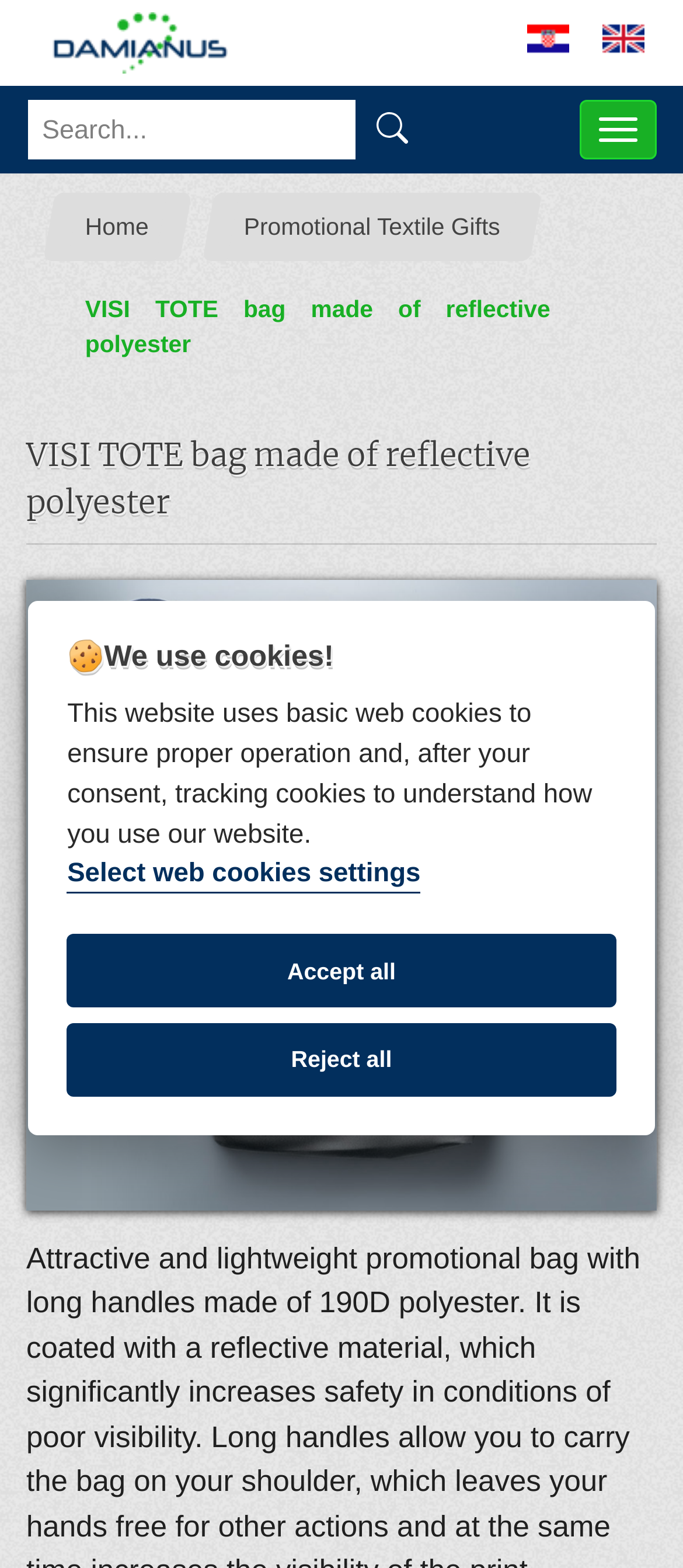Give the bounding box coordinates for this UI element: "MENU". The coordinates should be four float numbers between 0 and 1, arranged as [left, top, right, bottom].

[0.849, 0.064, 0.961, 0.102]